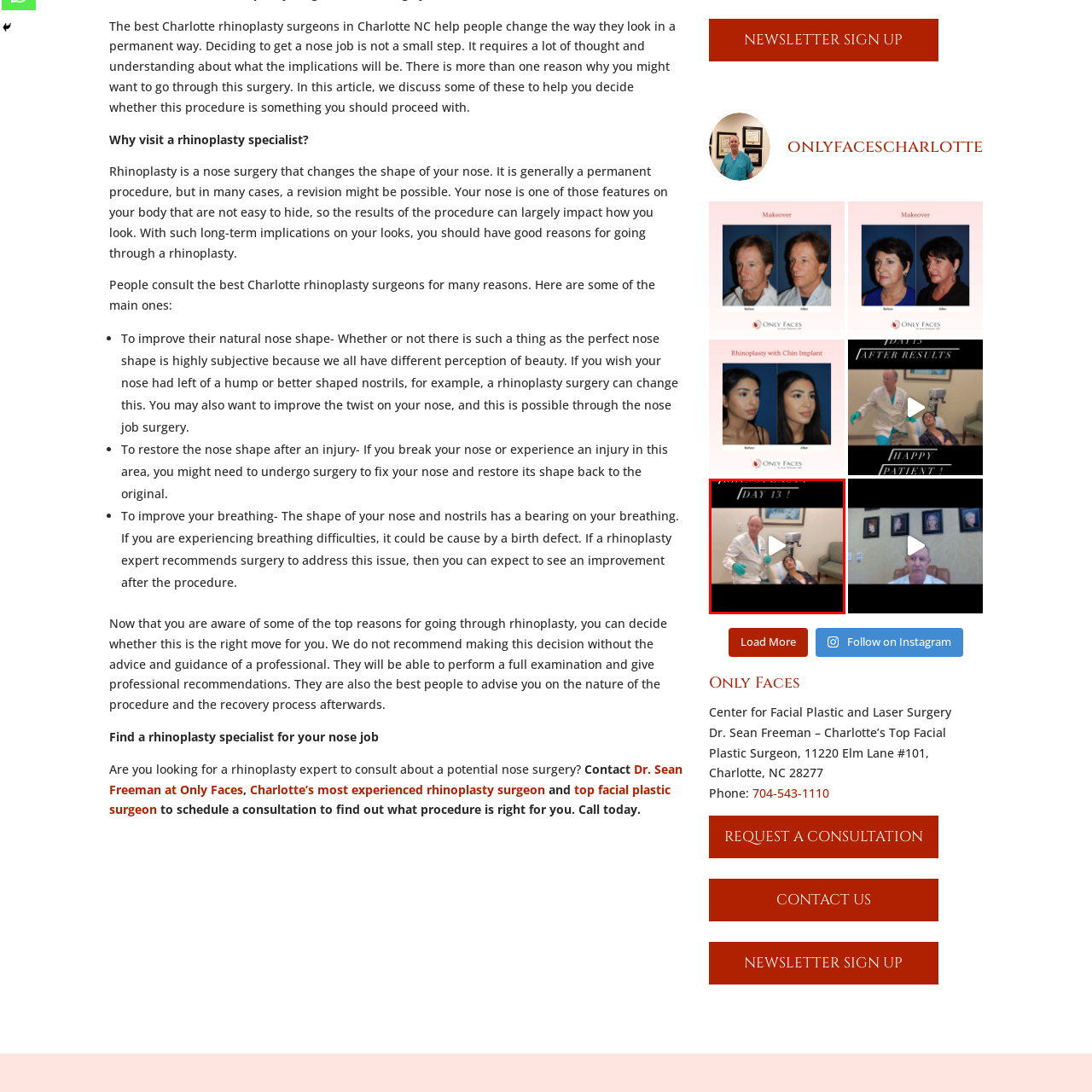View the portion of the image inside the red box and respond to the question with a succinct word or phrase: What is the purpose of this consultation?

monitoring recovery